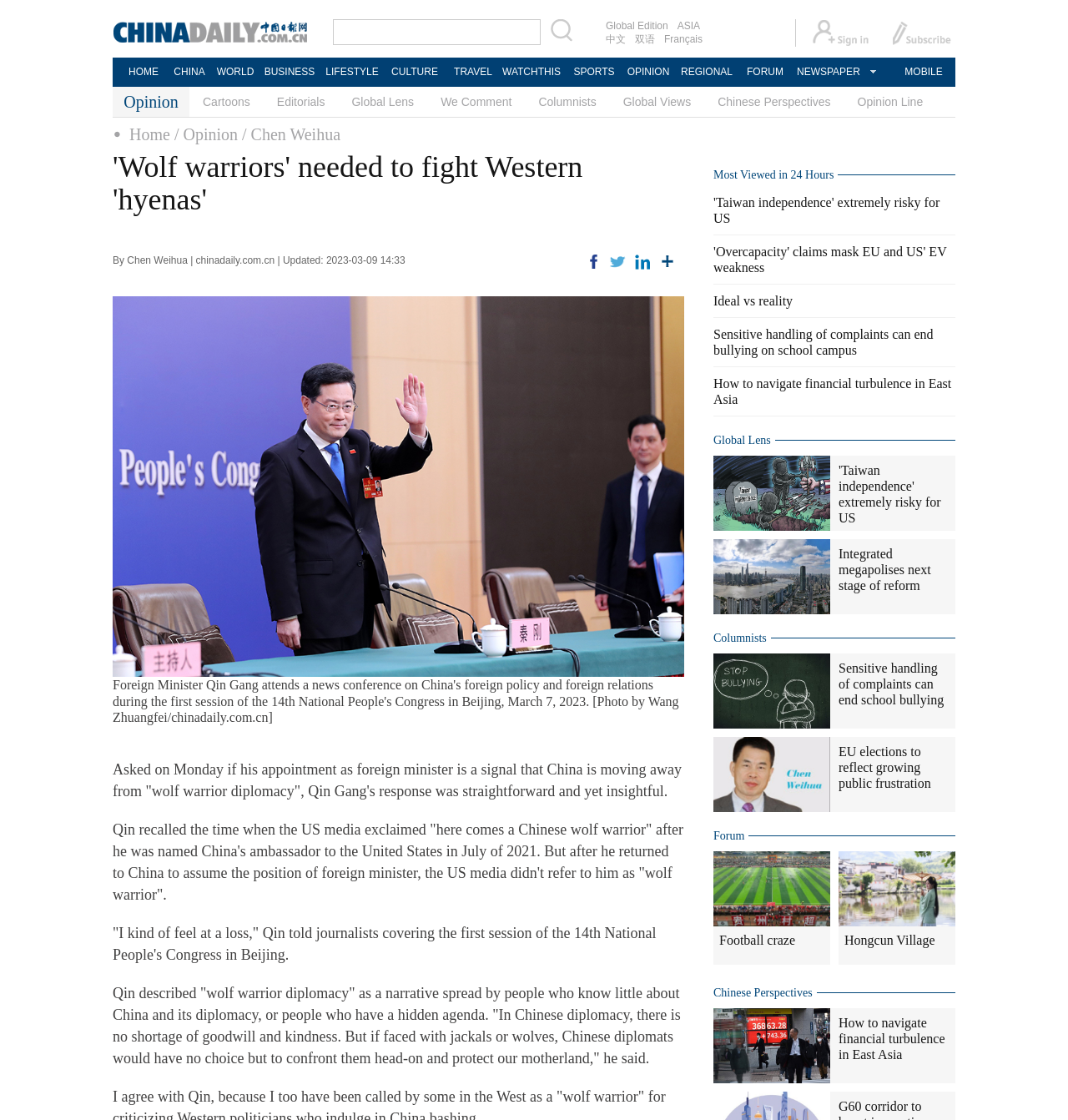Offer a detailed account of what is visible on the webpage.

This webpage is an opinion article from Chinadaily.com.cn, with the title "'Wolf warriors' needed to fight Western 'hyenas'". The article is written by Chen Weihua and was updated on March 9, 2023.

At the top of the page, there is a navigation bar with links to various sections of the website, including "HOME", "CHINA", "WORLD", "BUSINESS", and more. Below the navigation bar, there are several links to social media platforms, including Facebook, Twitter, LinkedIn, and more.

The main content of the article is divided into several paragraphs, with the first paragraph discussing Qin Gang's response to a question about China's "wolf warrior diplomacy". The article then quotes Qin Gang's statement, where he describes "wolf warrior diplomacy" as a narrative spread by people who know little about China and its diplomacy.

To the right of the article, there is a section titled "Most Viewed in 24 Hours", which lists several links to other opinion articles, including "'Taiwan independence' extremely risky for US", "'Overcapacity' claims mask EU and US' EV weakness", and more.

There are also several images scattered throughout the page, including a figure with a caption, and several social media icons. The overall layout of the page is clean and easy to navigate, with clear headings and concise text.